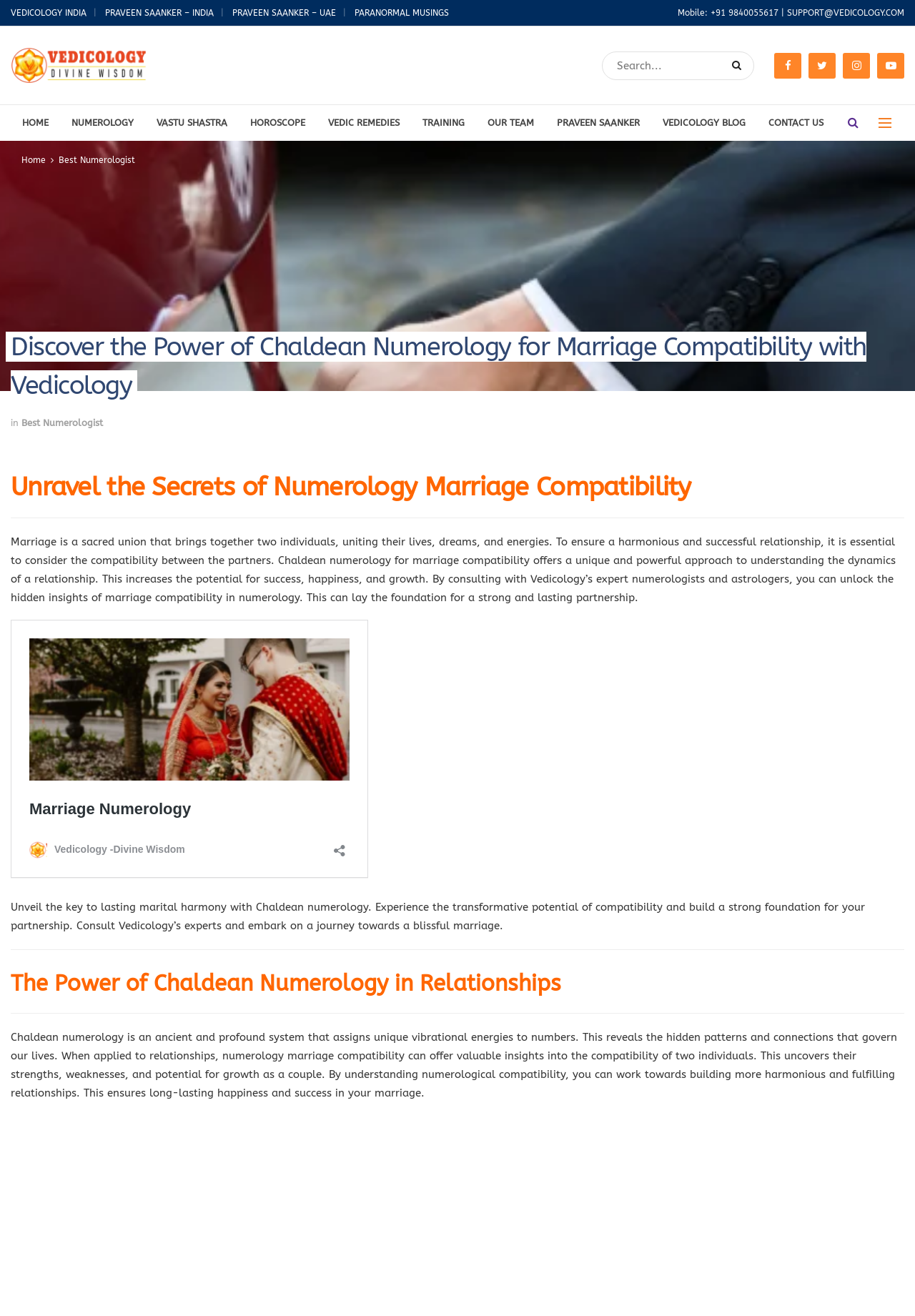Consider the image and give a detailed and elaborate answer to the question: 
How many social media links are there?

The social media links can be found at the top-right corner of the webpage. There are four links, represented by icons, which are Facebook, Twitter, LinkedIn, and Instagram.